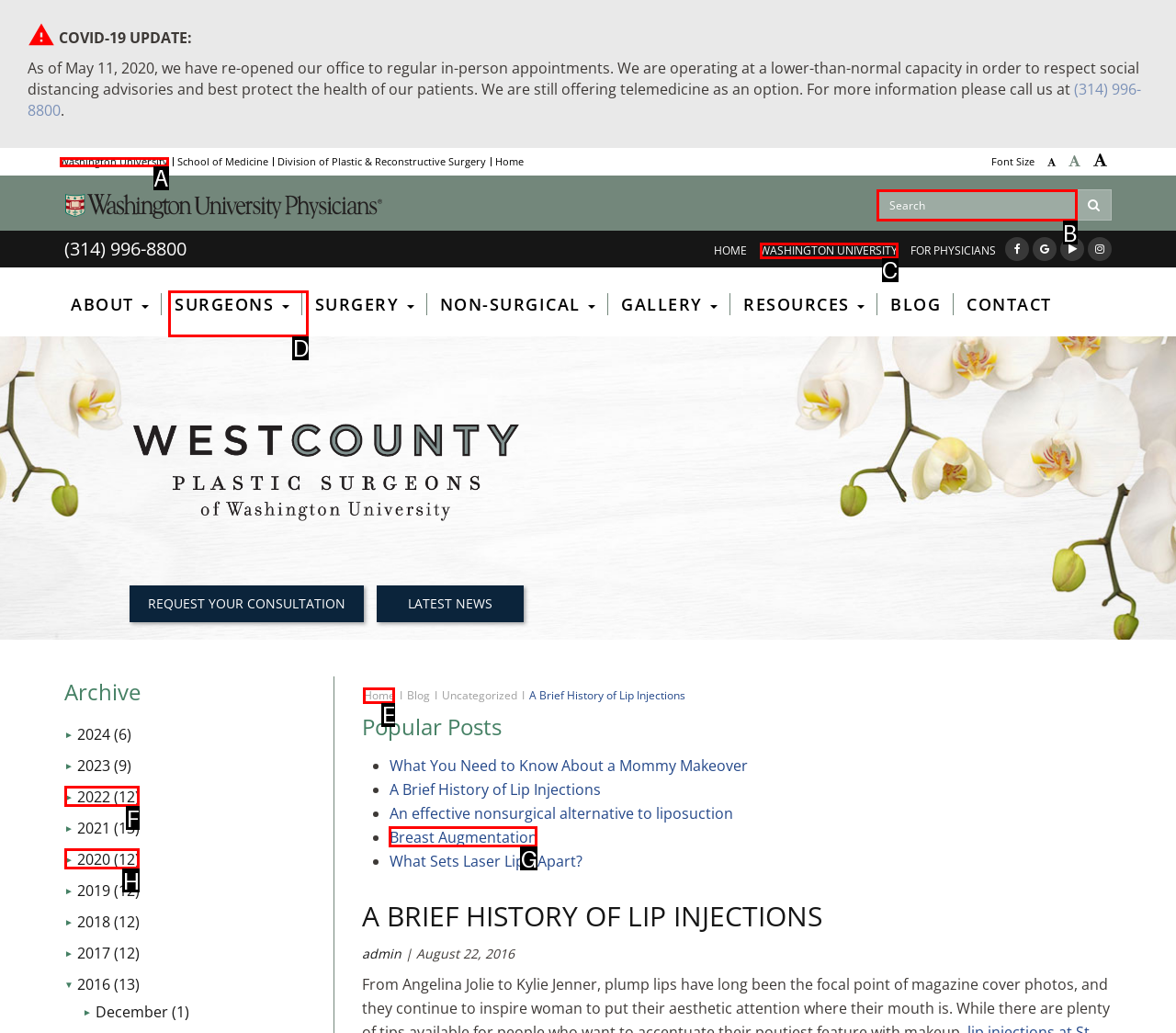Select the HTML element that should be clicked to accomplish the task: Search for something Reply with the corresponding letter of the option.

B